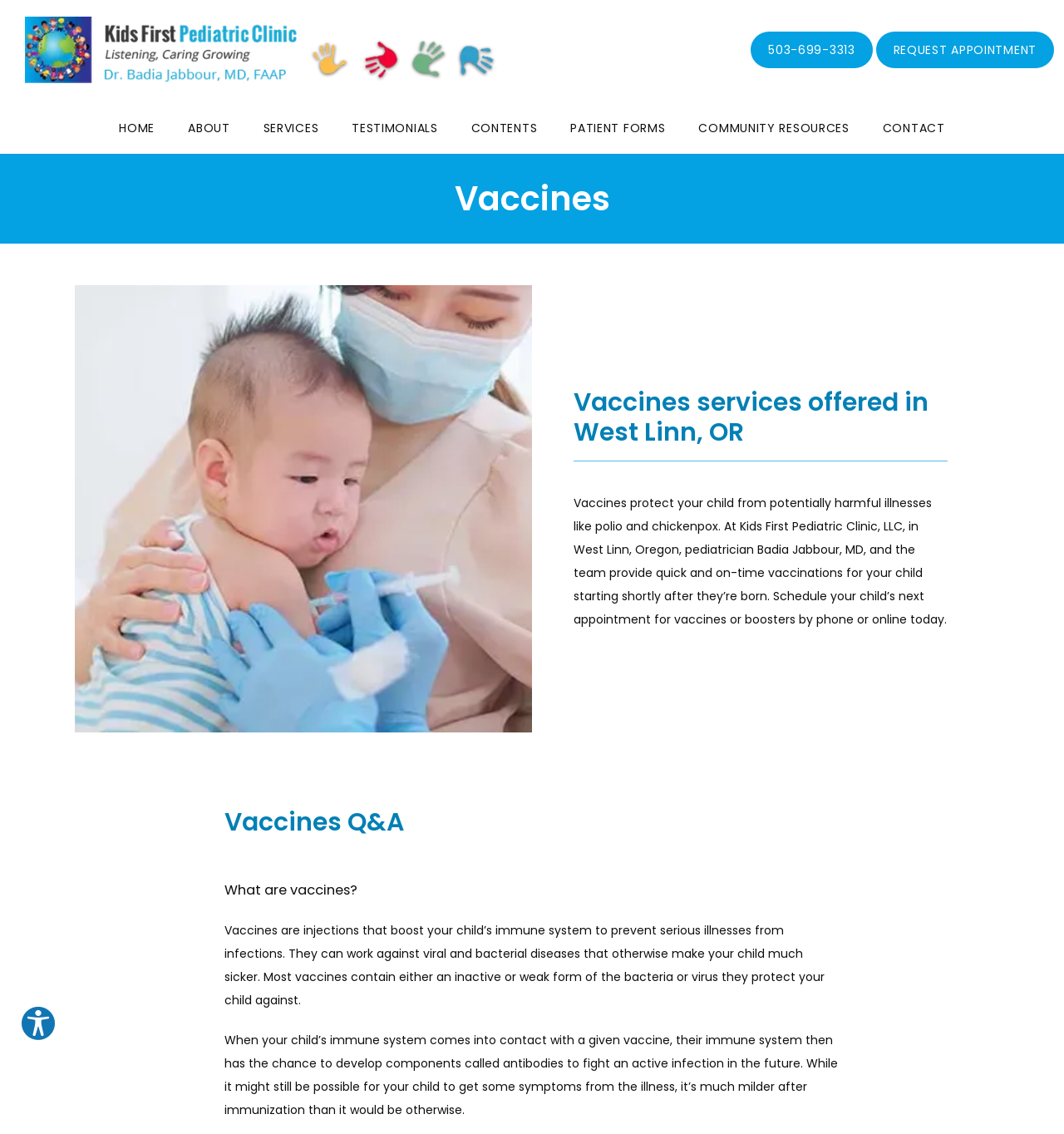Find the bounding box coordinates of the element's region that should be clicked in order to follow the given instruction: "Request an appointment". The coordinates should consist of four float numbers between 0 and 1, i.e., [left, top, right, bottom].

[0.822, 0.026, 0.992, 0.064]